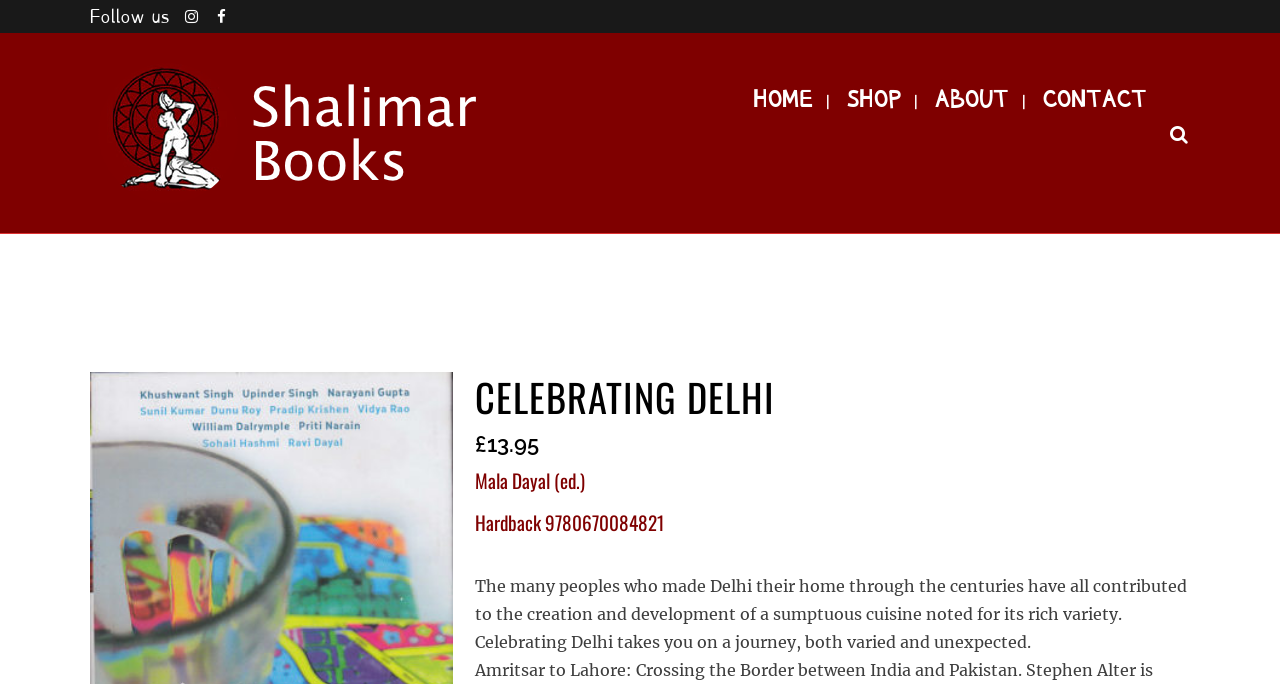Answer the question briefly using a single word or phrase: 
What is the topic of the book?

Delhi cuisine